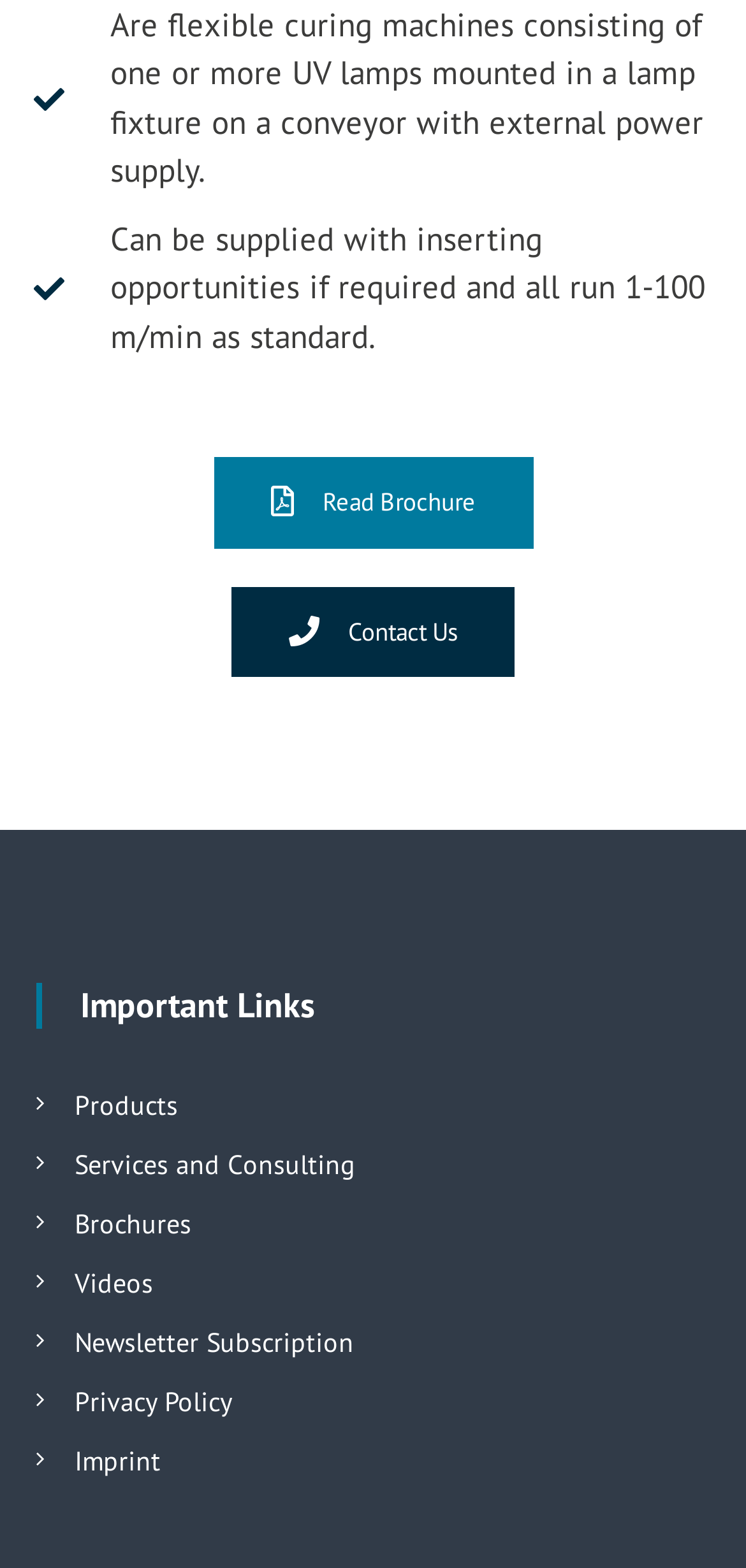What is a flexible curing machine?
Based on the image, provide a one-word or brief-phrase response.

UV lamps on a conveyor